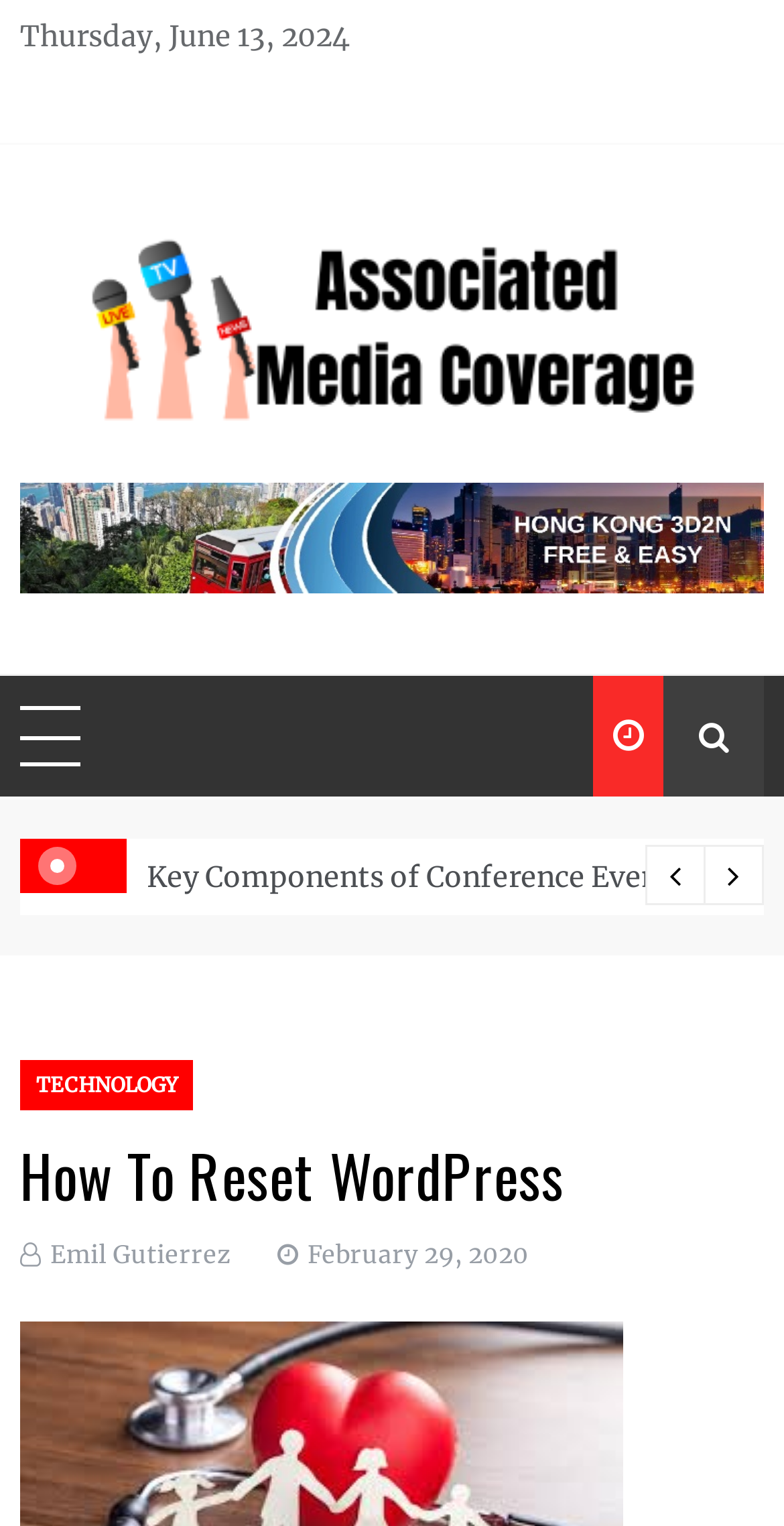Can you determine the bounding box coordinates of the area that needs to be clicked to fulfill the following instruction: "Click the 'TECHNOLOGY' link"?

[0.026, 0.694, 0.246, 0.727]